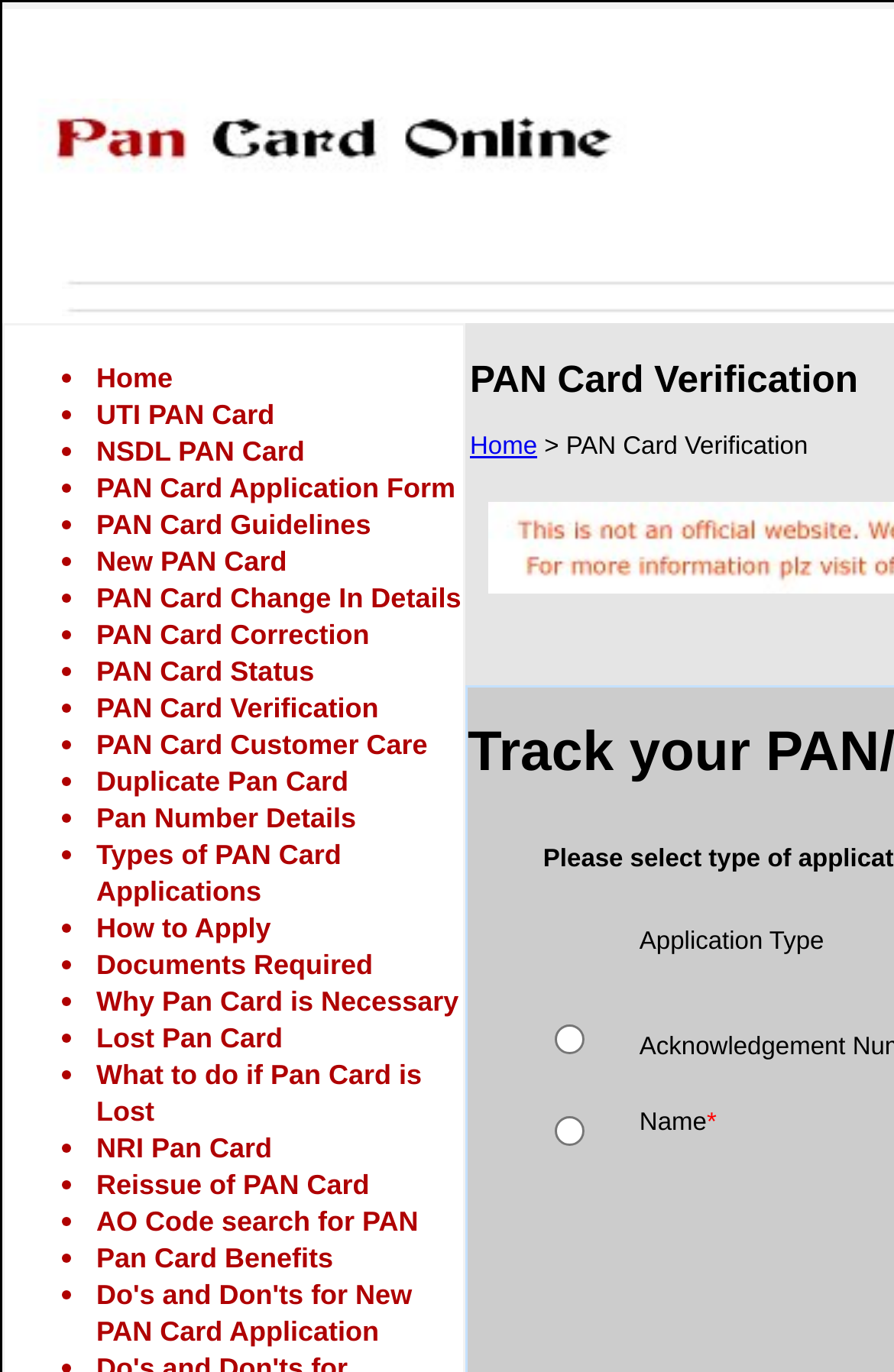Your task is to extract the text of the main heading from the webpage.

Track your PAN/TAN Application Status